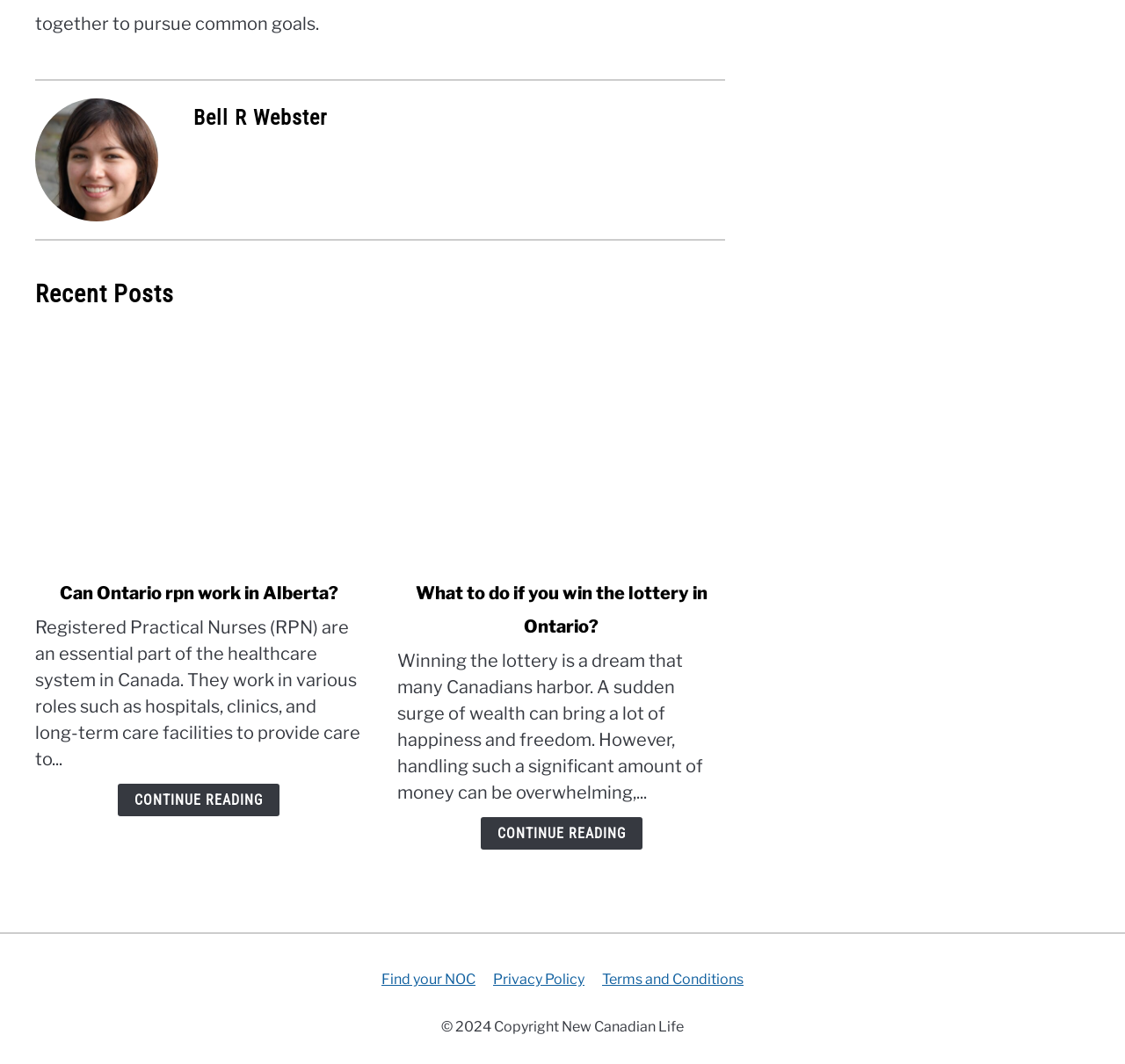Please identify the bounding box coordinates of the element's region that I should click in order to complete the following instruction: "Click on the link to view the terms and conditions". The bounding box coordinates consist of four float numbers between 0 and 1, i.e., [left, top, right, bottom].

[0.535, 0.913, 0.661, 0.928]